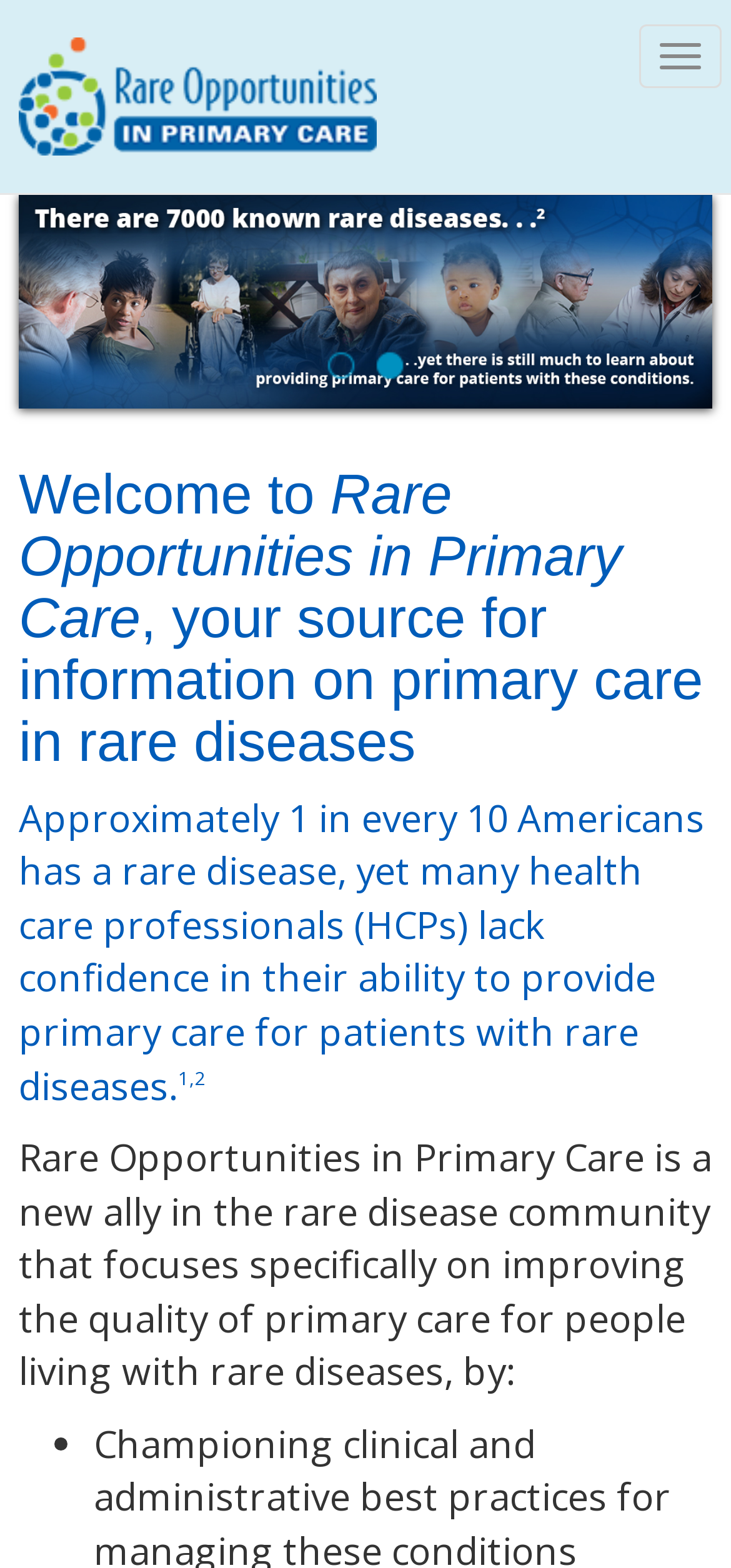What percentage of Americans have a rare disease?
Look at the screenshot and respond with a single word or phrase.

1 in 10